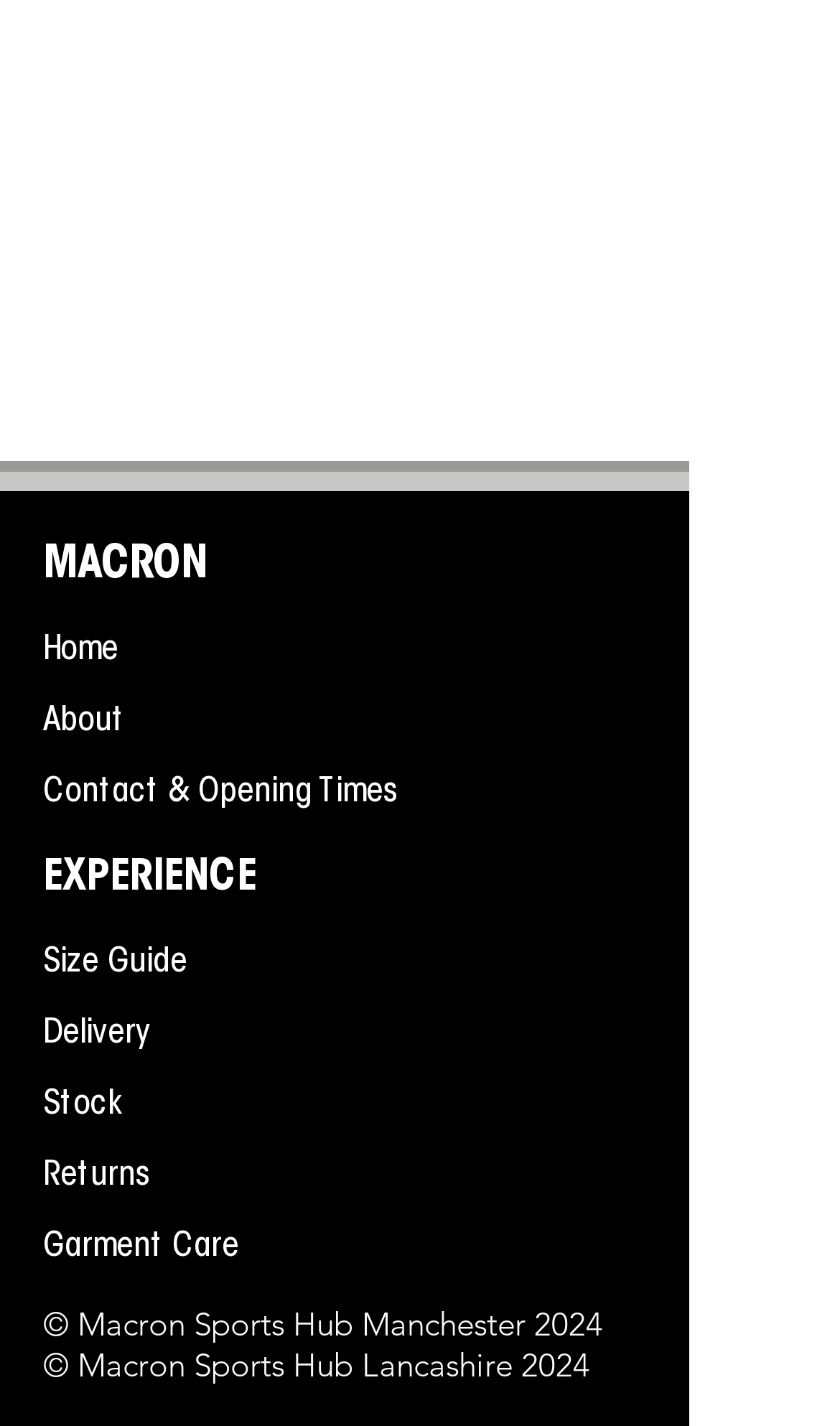Please identify the bounding box coordinates of where to click in order to follow the instruction: "Check Contact & Opening Times".

[0.051, 0.544, 0.474, 0.568]